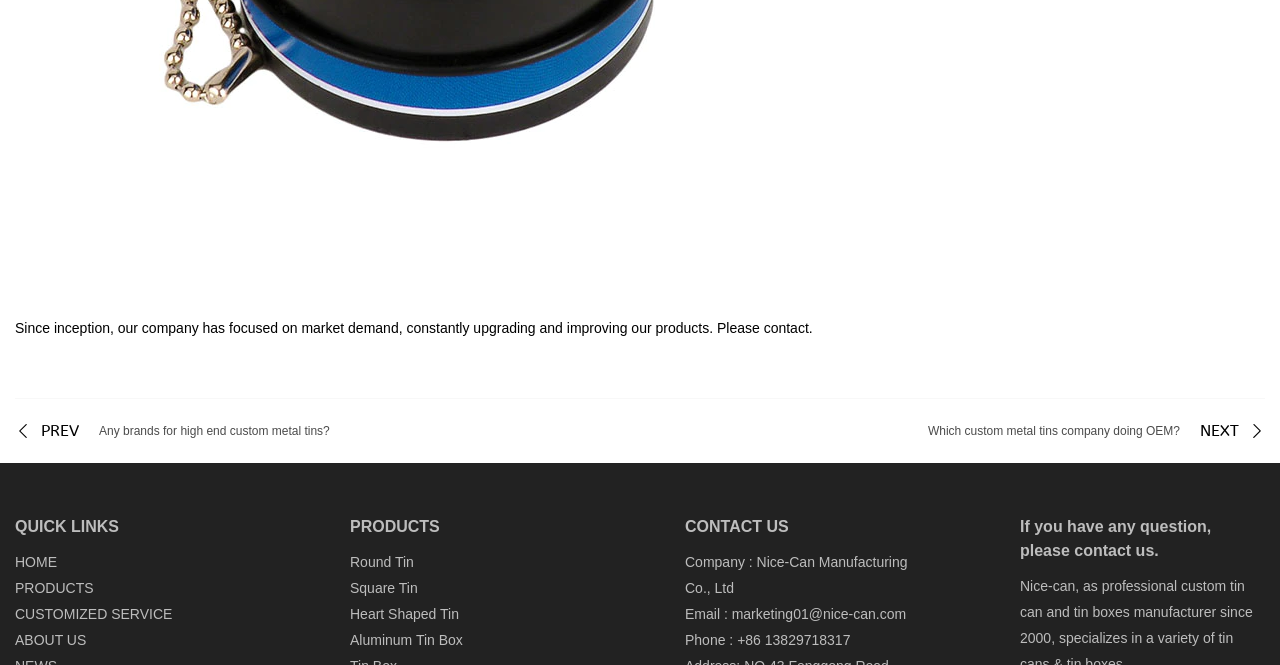From the image, can you give a detailed response to the question below:
What is the company name?

I found the company name by looking at the 'CONTACT US' section, where it is written as 'Company : Nice-Can Manufacturing Co., Ltd'.